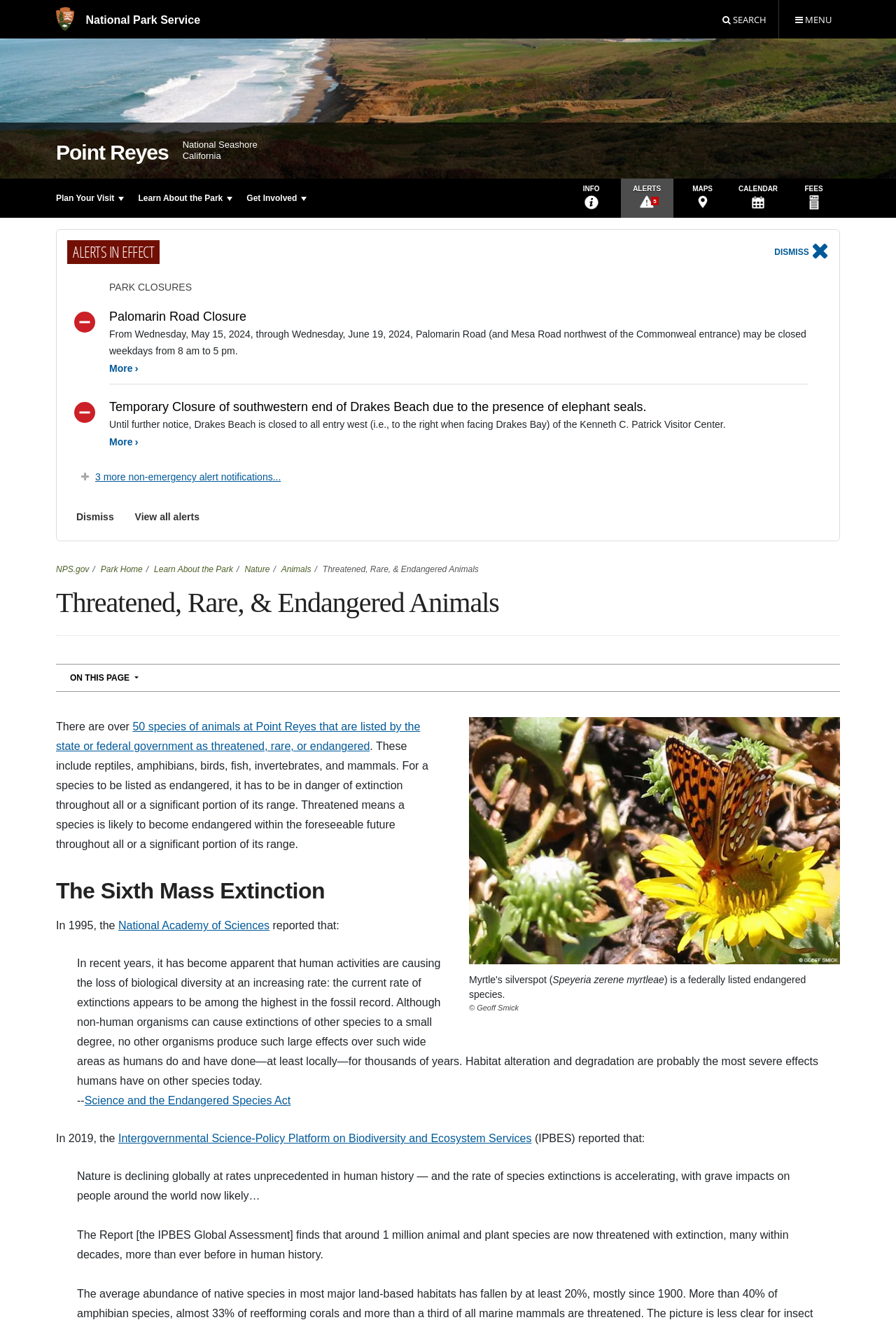What is the name of the national seashore?
Please provide a comprehensive answer based on the details in the screenshot.

The name of the national seashore can be found in the link 'Point Reyes' which is located at the top of the webpage, and it is also mentioned in the meta description.